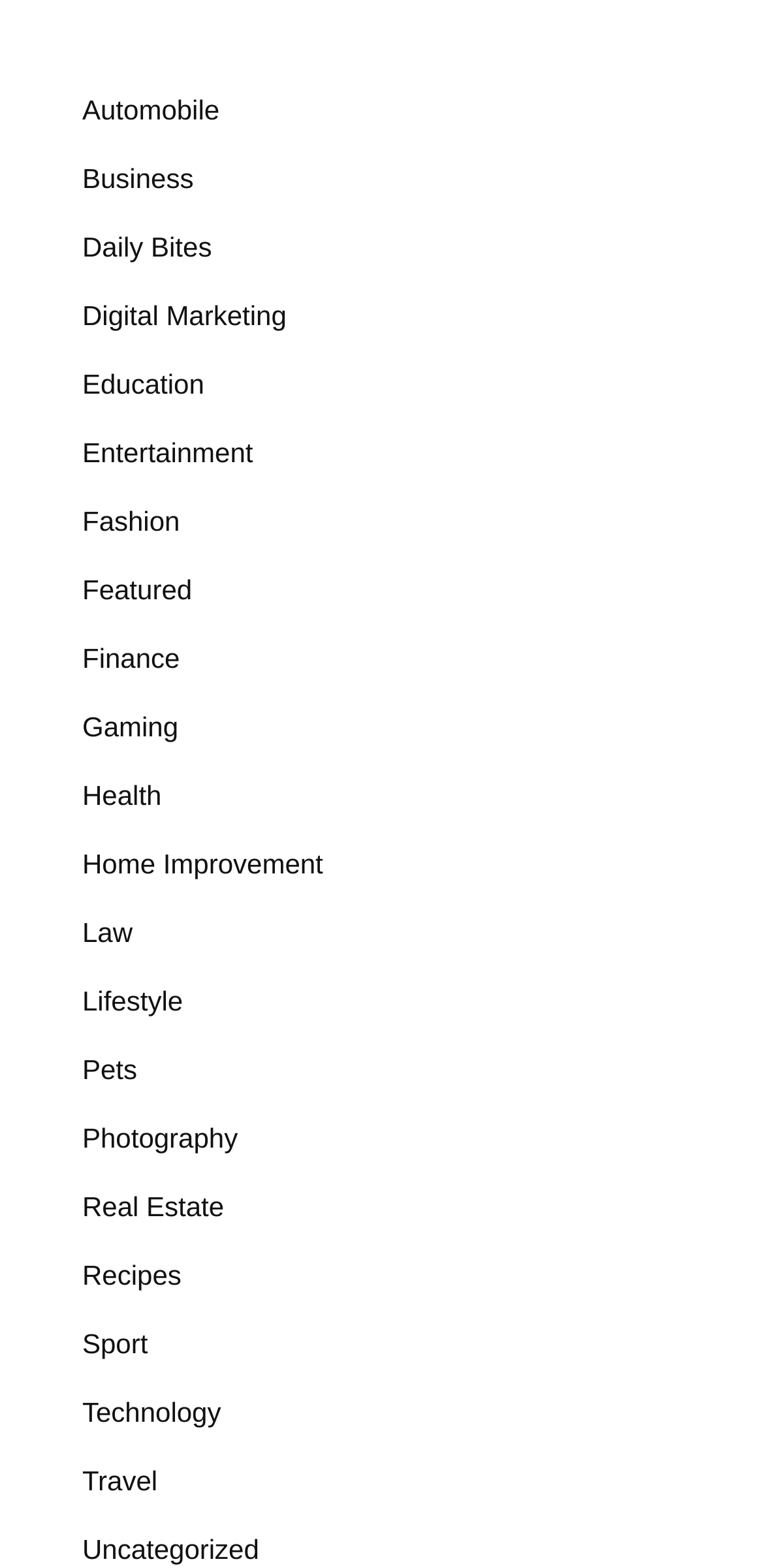Please identify the bounding box coordinates of the element I need to click to follow this instruction: "Explore Technology".

[0.108, 0.89, 0.289, 0.91]